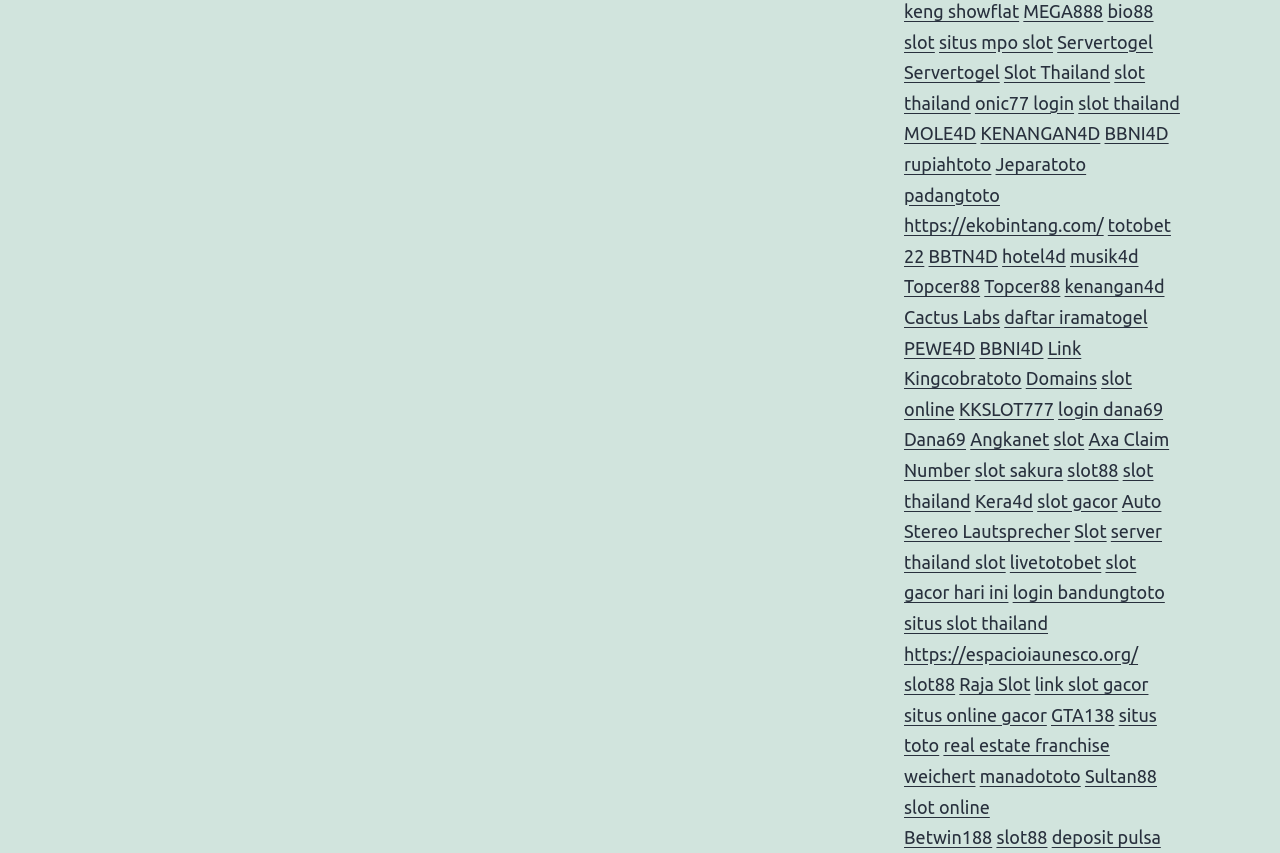Find the bounding box coordinates for the area you need to click to carry out the instruction: "Click on MEGA888 link". The coordinates should be four float numbers between 0 and 1, indicated as [left, top, right, bottom].

[0.799, 0.001, 0.862, 0.025]